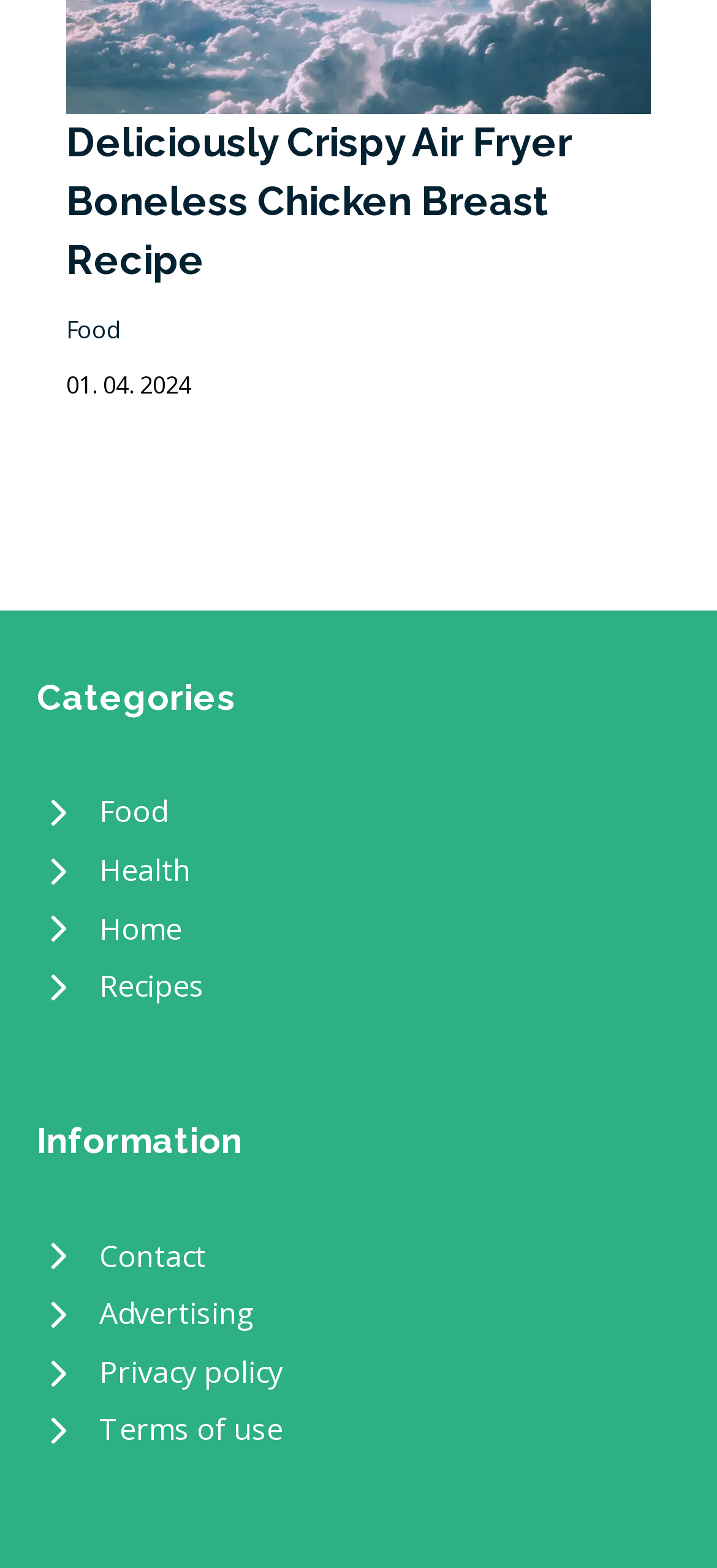Give a one-word or short-phrase answer to the following question: 
What is the date of the recipe?

01. 04. 2024